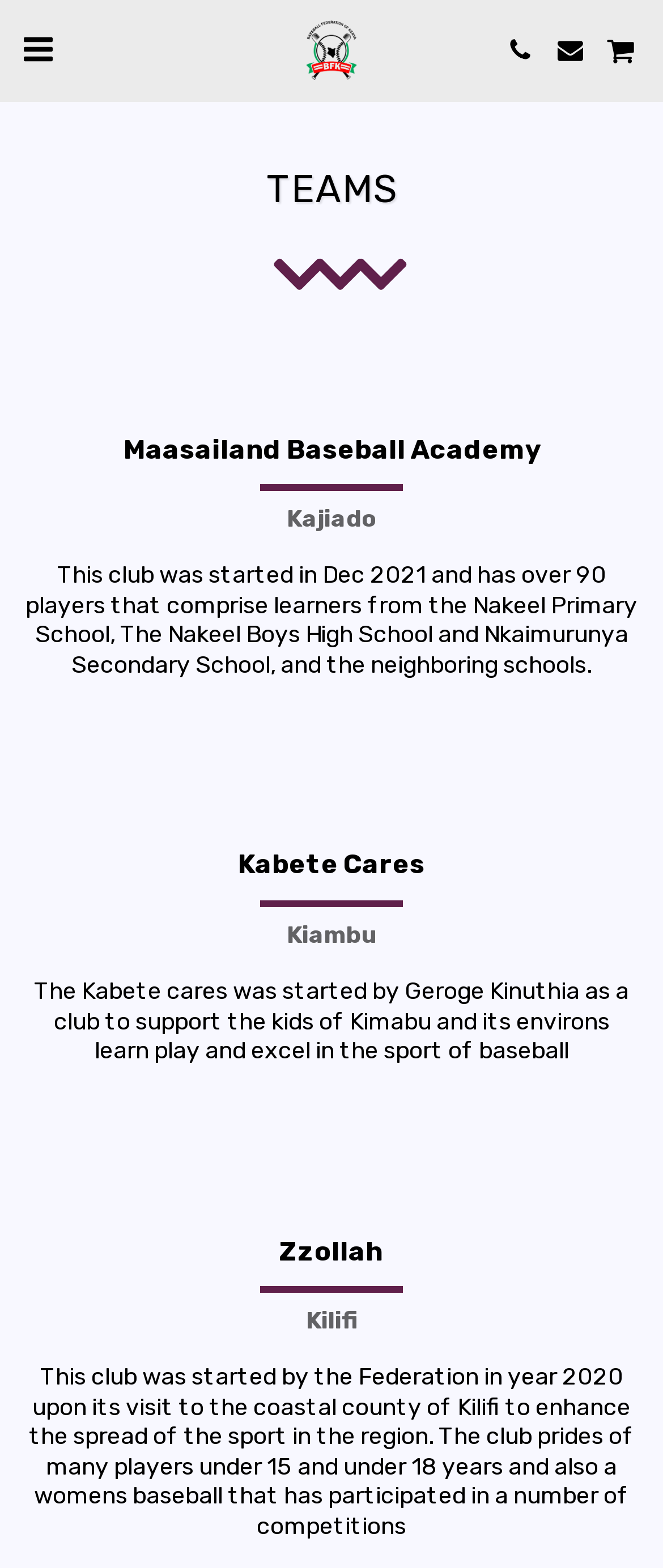Provide a thorough description of the webpage you see.

The webpage is about the teams of the Baseball Federation of Kenya. At the top left, there is a button with no text. Next to it, there is a link with the text "BASEBALL FEDERATION OF KENYA" accompanied by an image with the same name. On the top right, there are three buttons with no text.

Below the top section, there is a large heading that reads "TEAMS". Underneath, there are three sections, each with a heading, static text, and descriptive paragraphs. The first section is about "Maasailand Baseball Academy" and provides information about the club, including its location in Kajiado and its history.

The second section is about "Kabete Cares" and provides information about the club, including its location in Kiambu and its mission. The third section is about "Zzollah" and provides information about the club, including its location in Kilifi and its history, including the fact that it was started by the Federation in 2020.

Each section has a clear hierarchy, with the heading at the top, followed by the location, and then the descriptive paragraph. The layout is organized, with each section clearly separated from the others.